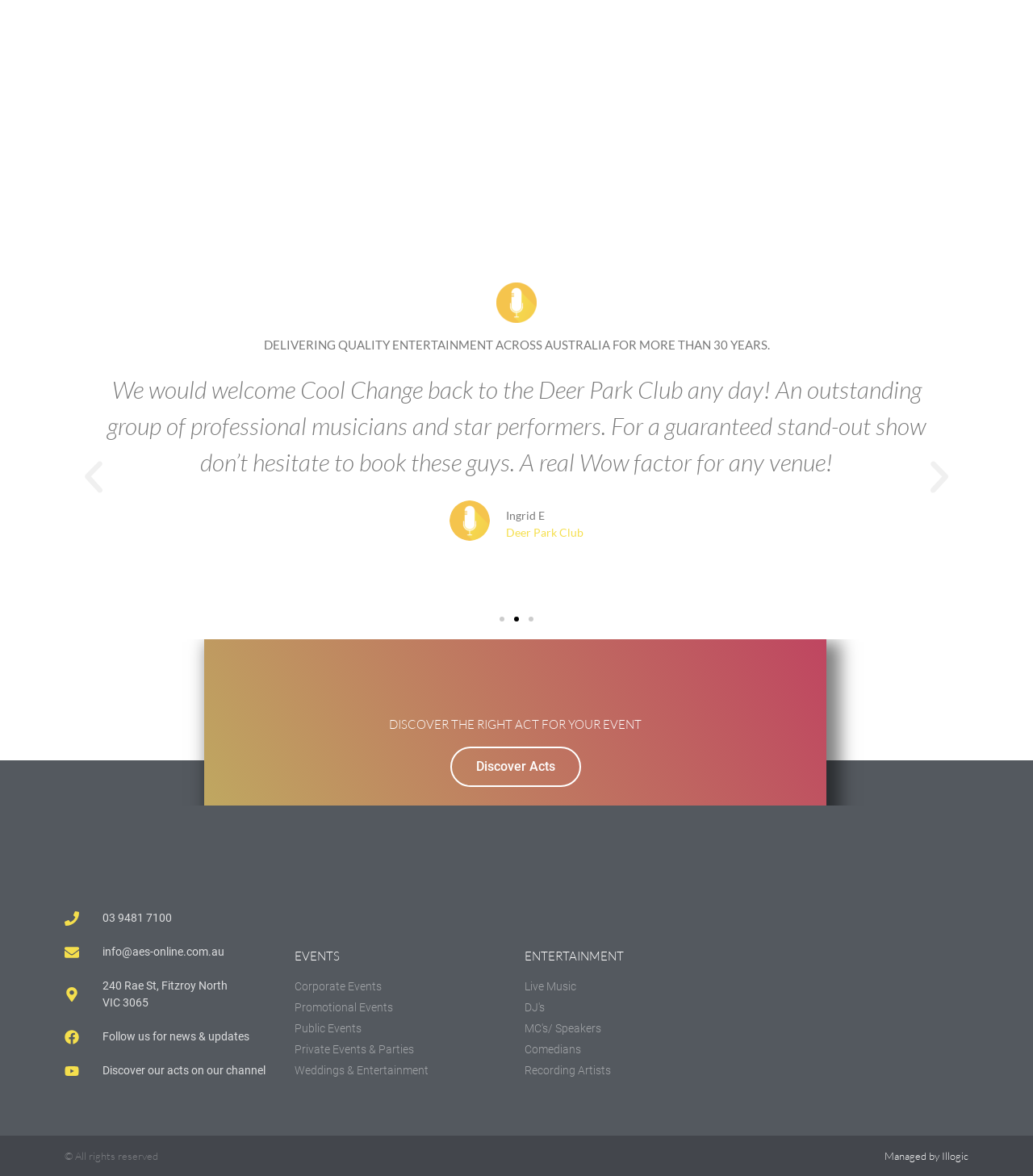Please find and report the bounding box coordinates of the element to click in order to perform the following action: "Follow us for news & updates". The coordinates should be expressed as four float numbers between 0 and 1, in the format [left, top, right, bottom].

[0.062, 0.875, 0.27, 0.889]